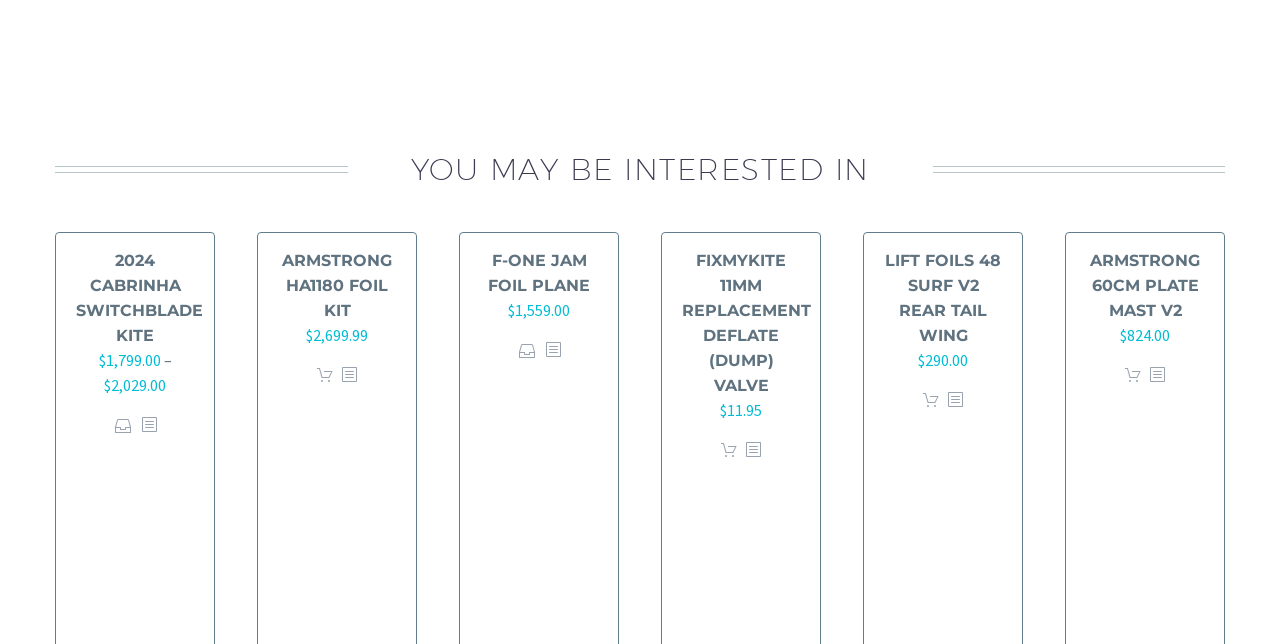Are there any products with multiple variants?
Respond to the question with a well-detailed and thorough answer.

I found that some products have a 'Select options' link, which indicates that they have multiple variants. For example, the '2024 Cabrinha Switchblade Kite' and 'F-One JAM Foil Plane' have multiple variants.